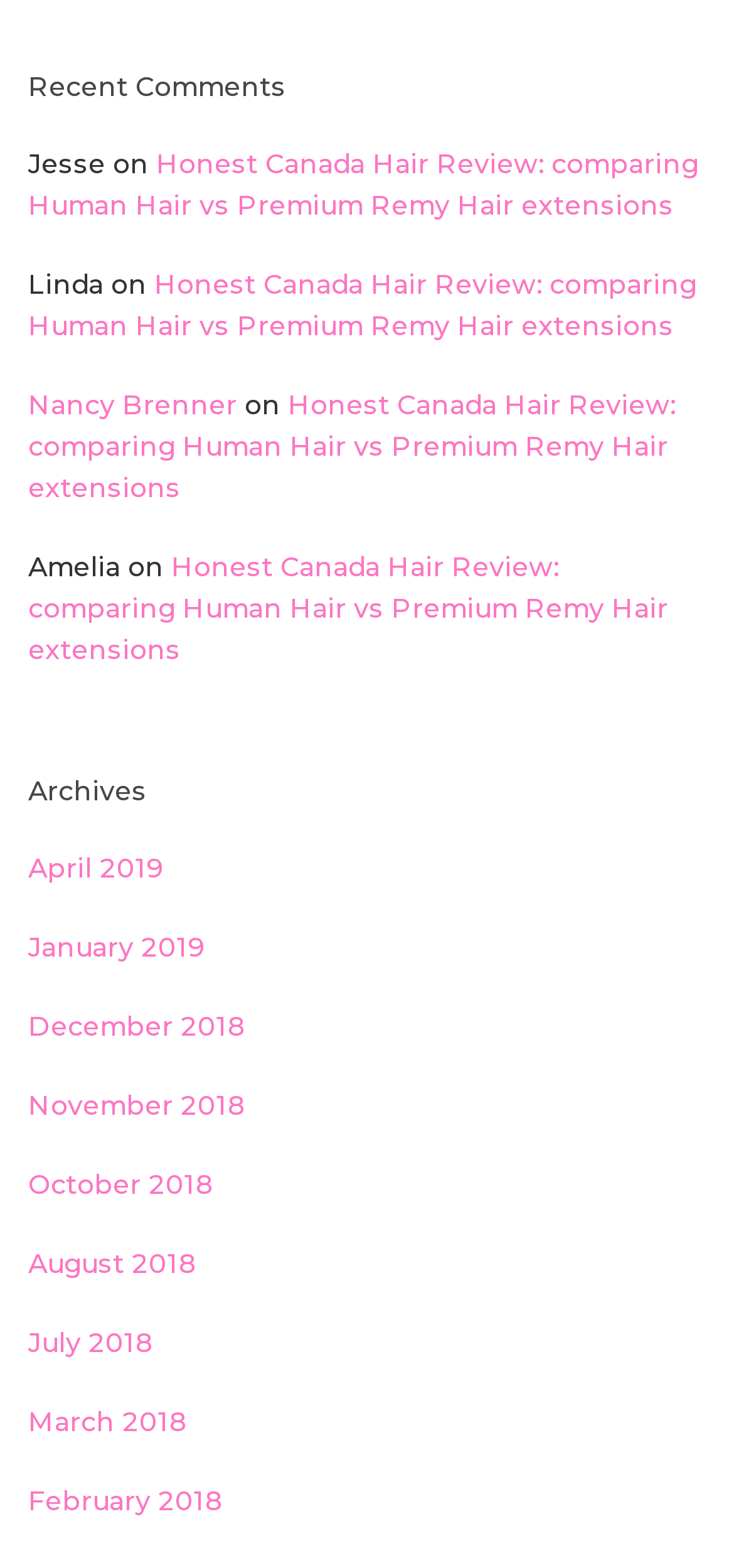Bounding box coordinates should be provided in the format (top-left x, top-left y, bottom-right x, bottom-right y) with all values between 0 and 1. Identify the bounding box for this UI element: April 2019

[0.038, 0.54, 0.223, 0.567]